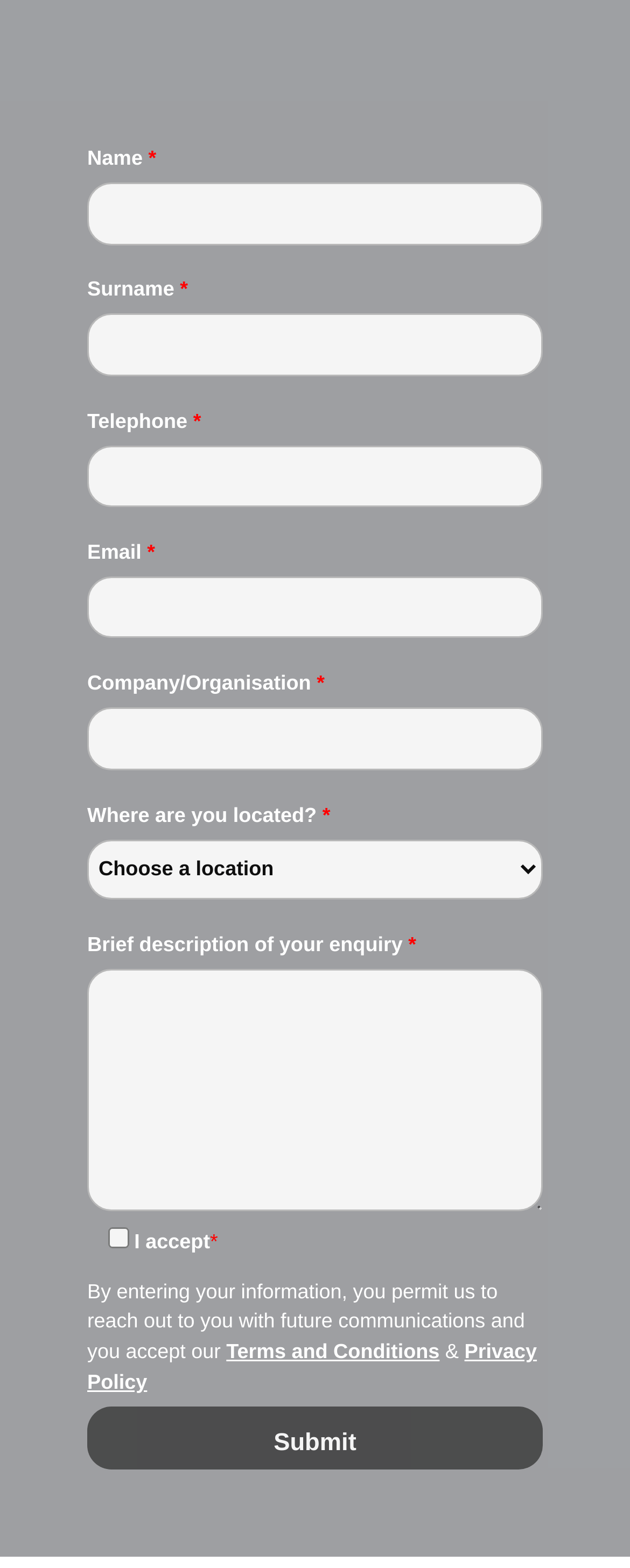Please indicate the bounding box coordinates for the clickable area to complete the following task: "Enter your name". The coordinates should be specified as four float numbers between 0 and 1, i.e., [left, top, right, bottom].

[0.138, 0.116, 0.862, 0.156]